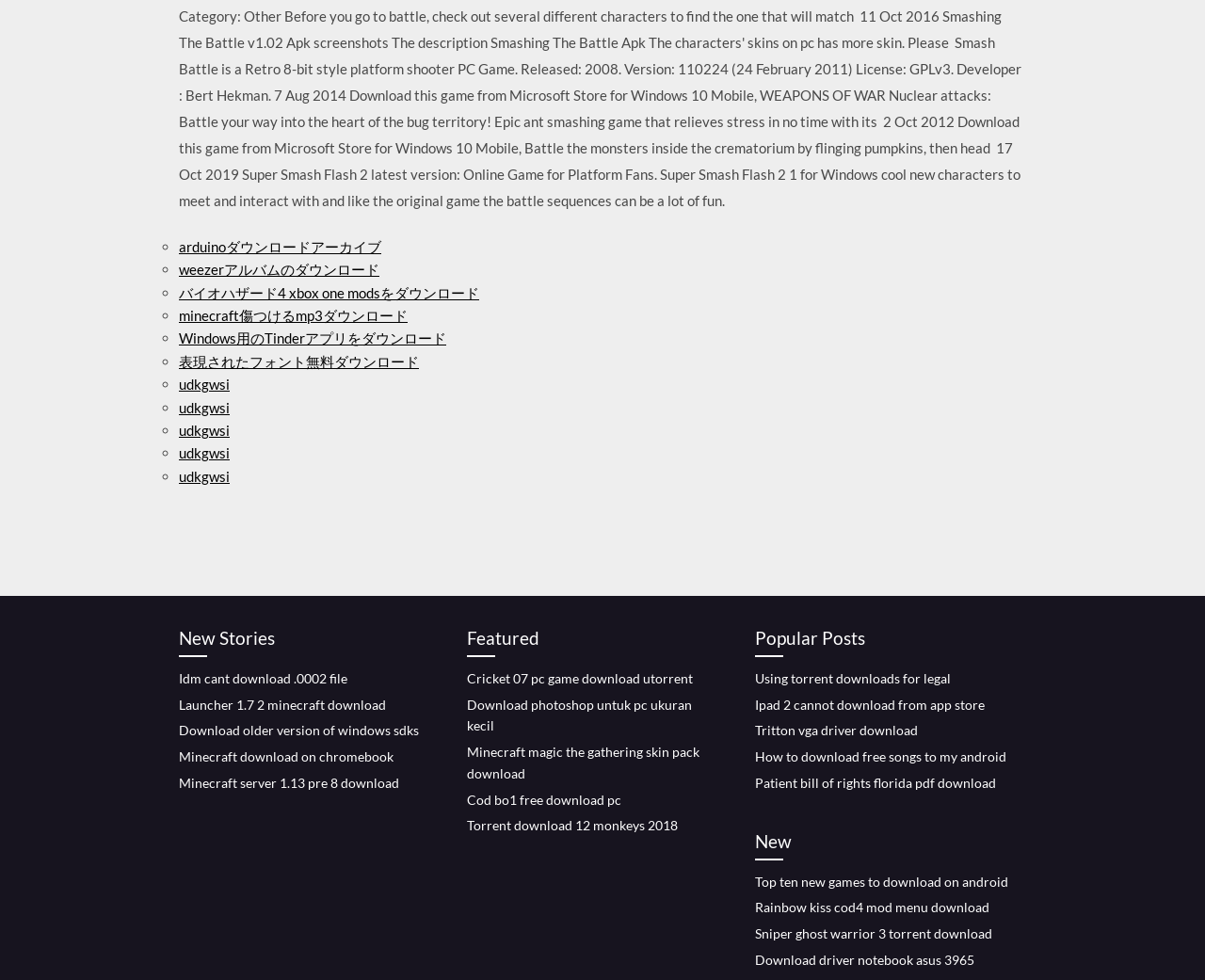Point out the bounding box coordinates of the section to click in order to follow this instruction: "Download Tritton VGA driver".

[0.627, 0.737, 0.762, 0.753]